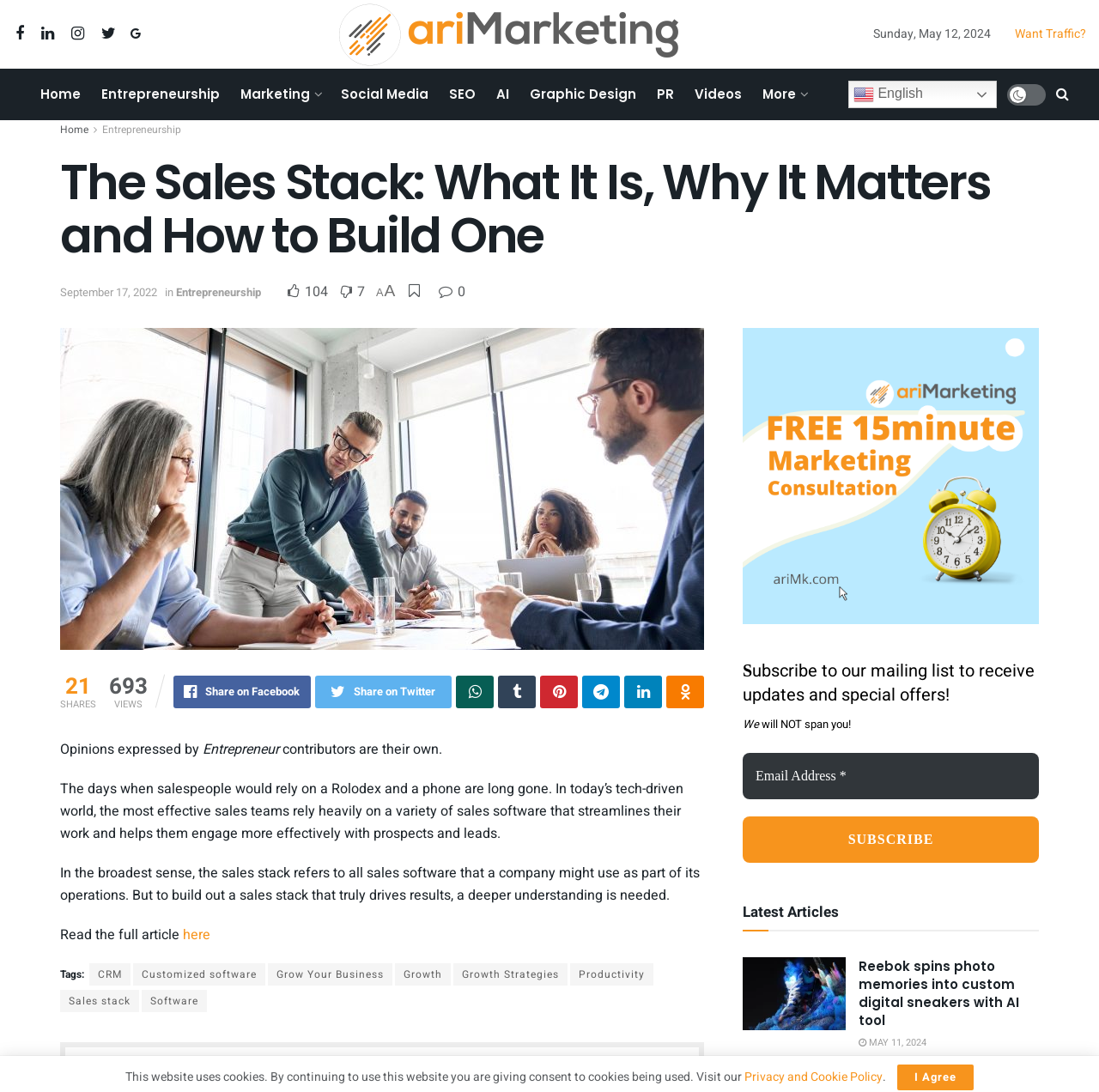Provide a one-word or brief phrase answer to the question:
How many views does the article have?

693